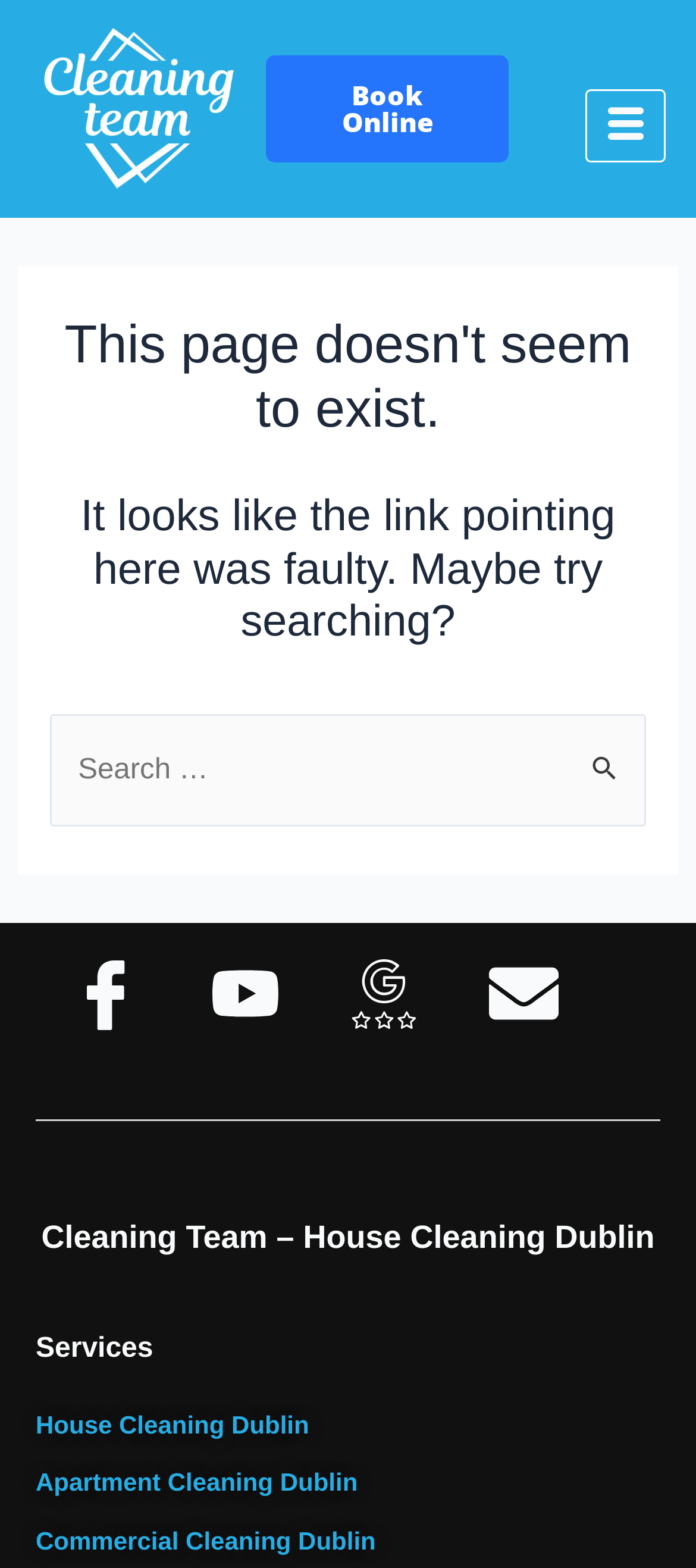Bounding box coordinates are specified in the format (top-left x, top-left y, bottom-right x, bottom-right y). All values are floating point numbers bounded between 0 and 1. Please provide the bounding box coordinate of the region this sentence describes: Icon-facebook

[0.051, 0.589, 0.251, 0.678]